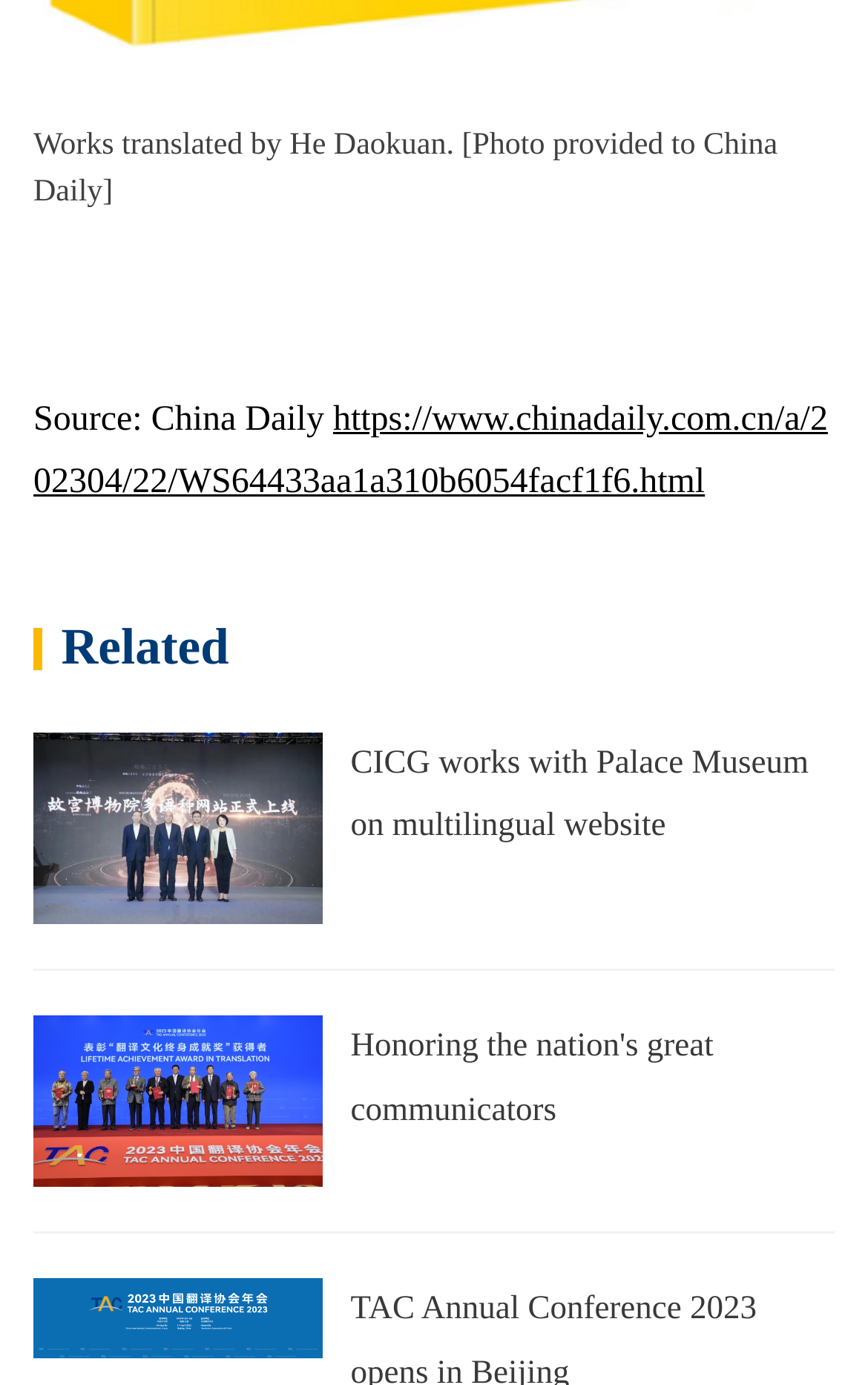How many links are there in the webpage?
Answer with a single word or short phrase according to what you see in the image.

5